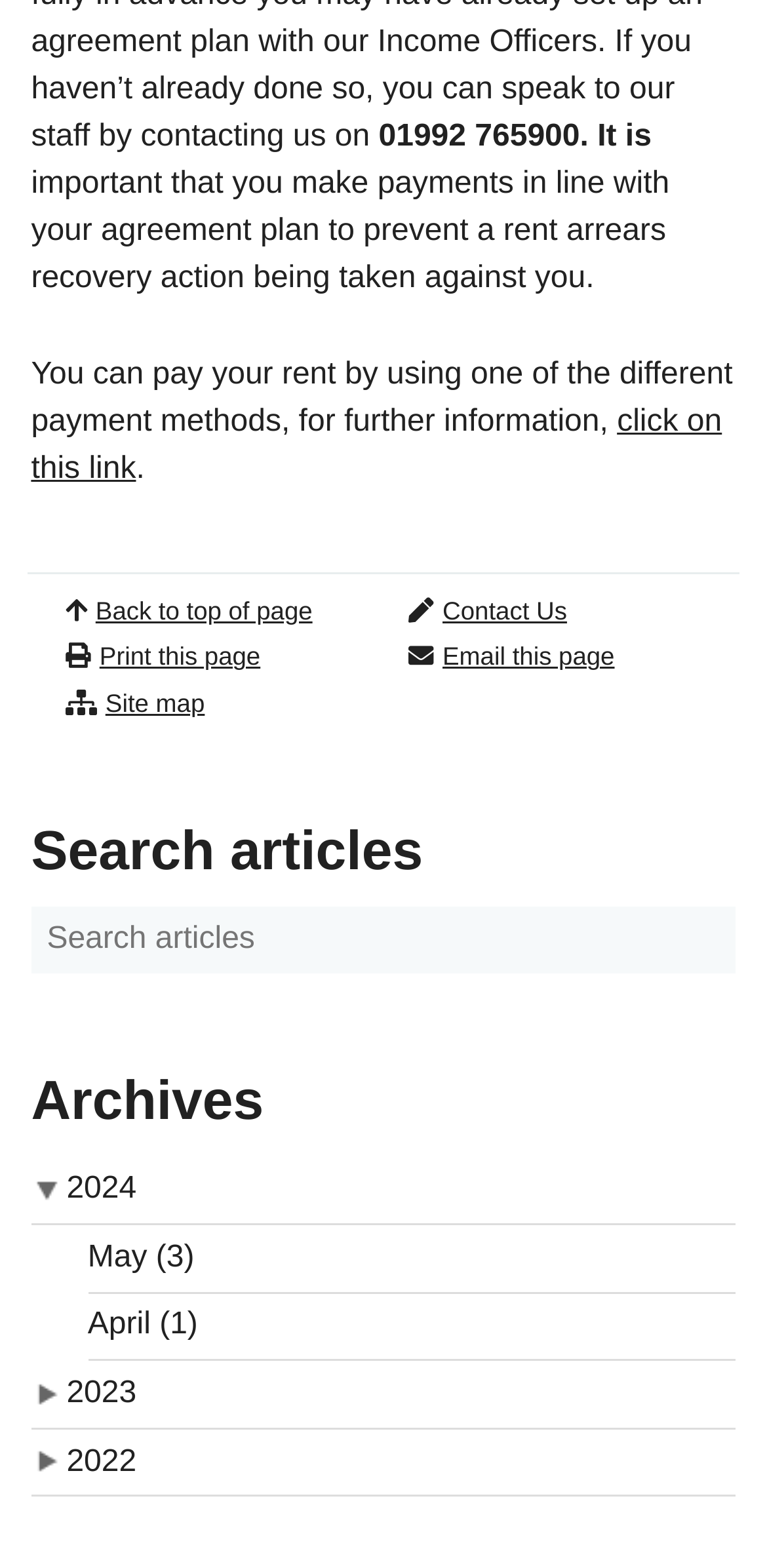What is the purpose of the search box?
Give a one-word or short phrase answer based on the image.

Search articles